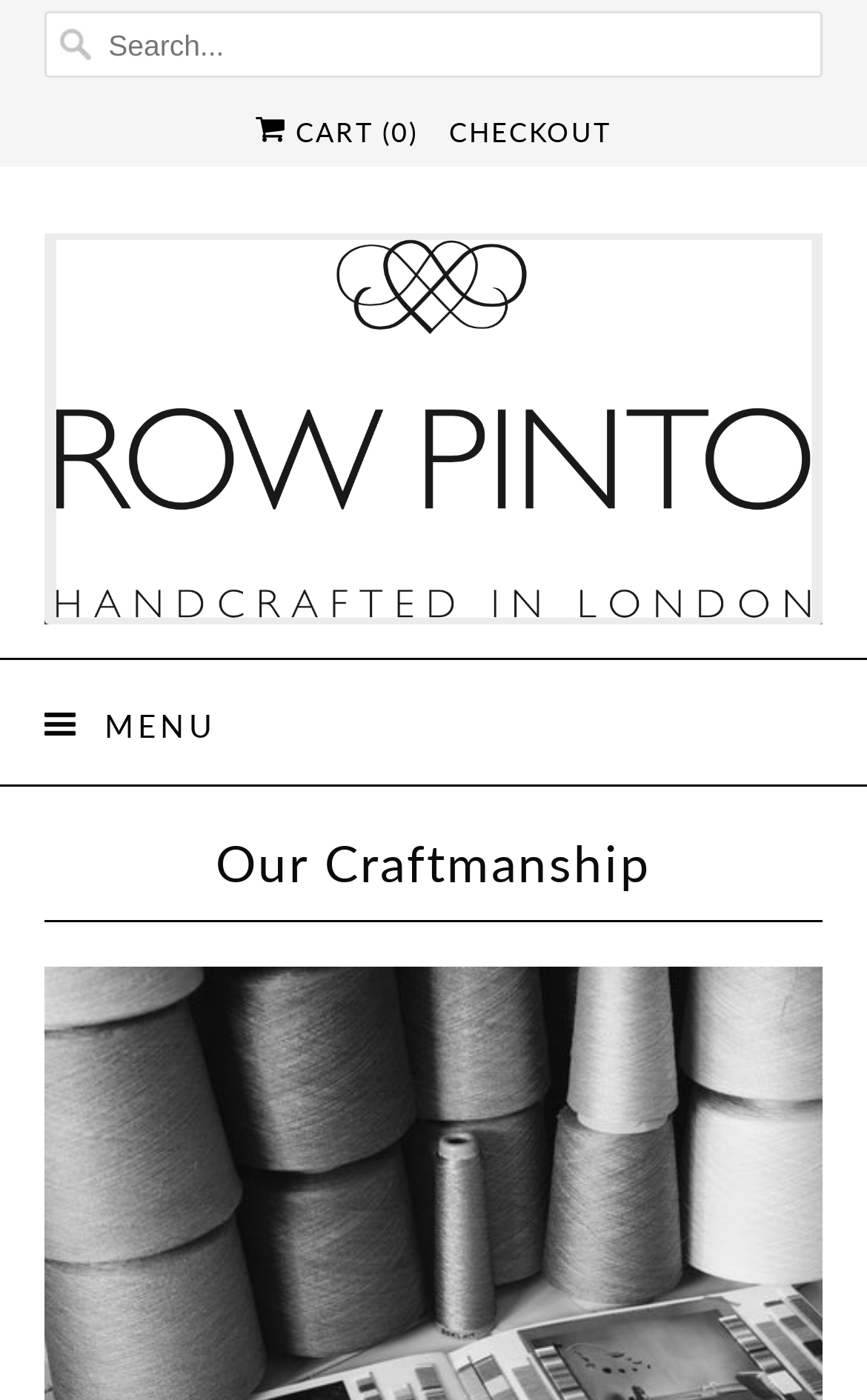Find the coordinates for the bounding box of the element with this description: "aria-label="Search..." name="q" placeholder="Search..."".

[0.051, 0.008, 0.949, 0.056]